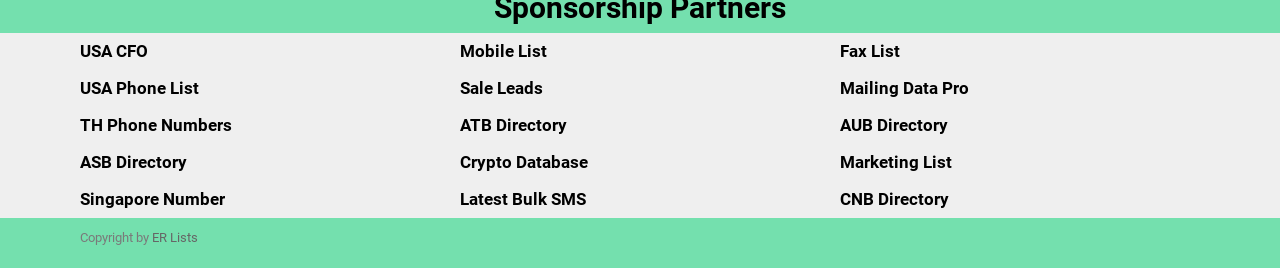Give the bounding box coordinates for this UI element: "USA Phone List". The coordinates should be four float numbers between 0 and 1, arranged as [left, top, right, bottom].

[0.062, 0.29, 0.155, 0.365]